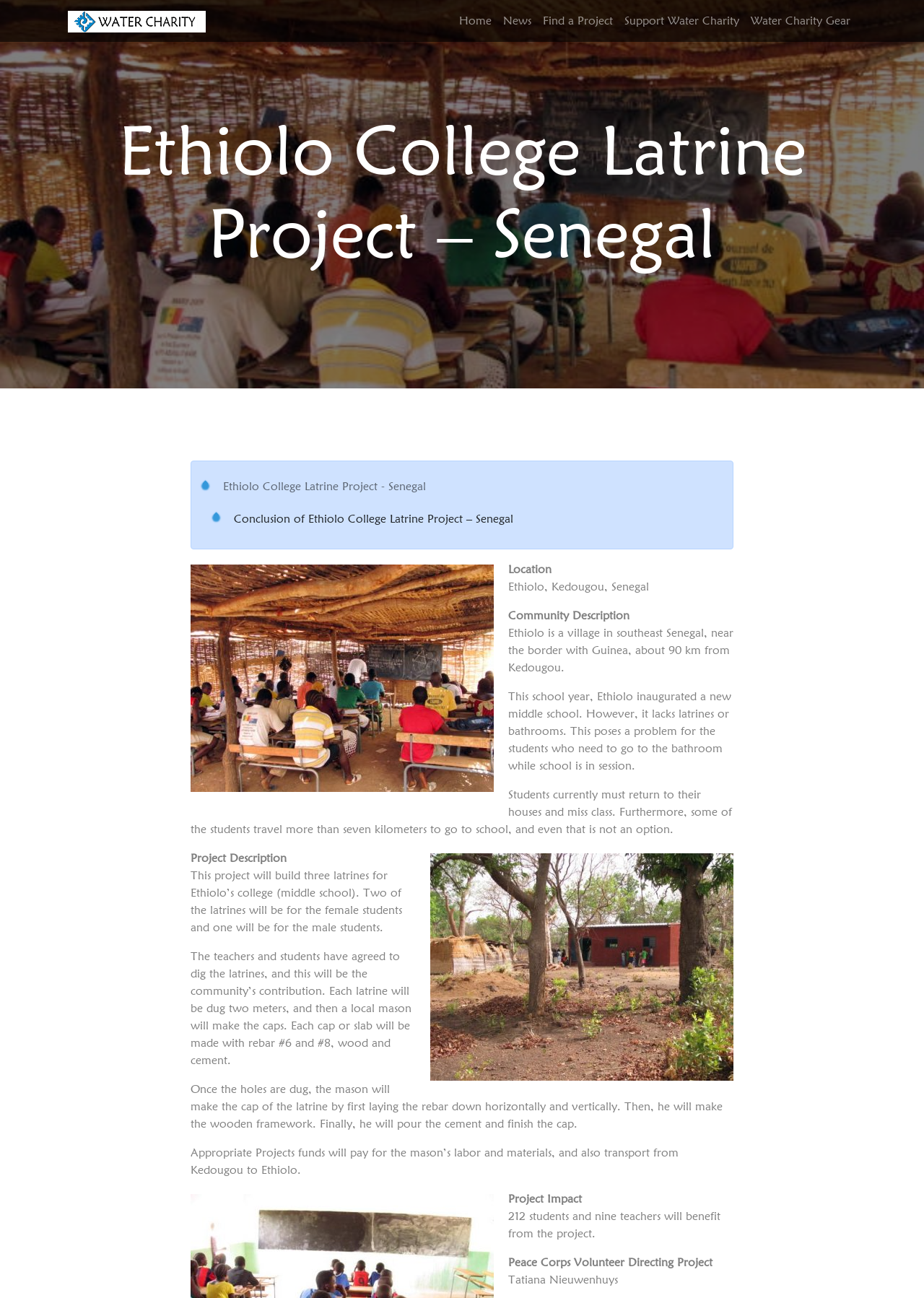Please specify the bounding box coordinates of the clickable section necessary to execute the following command: "Go to Home page".

[0.491, 0.005, 0.538, 0.027]